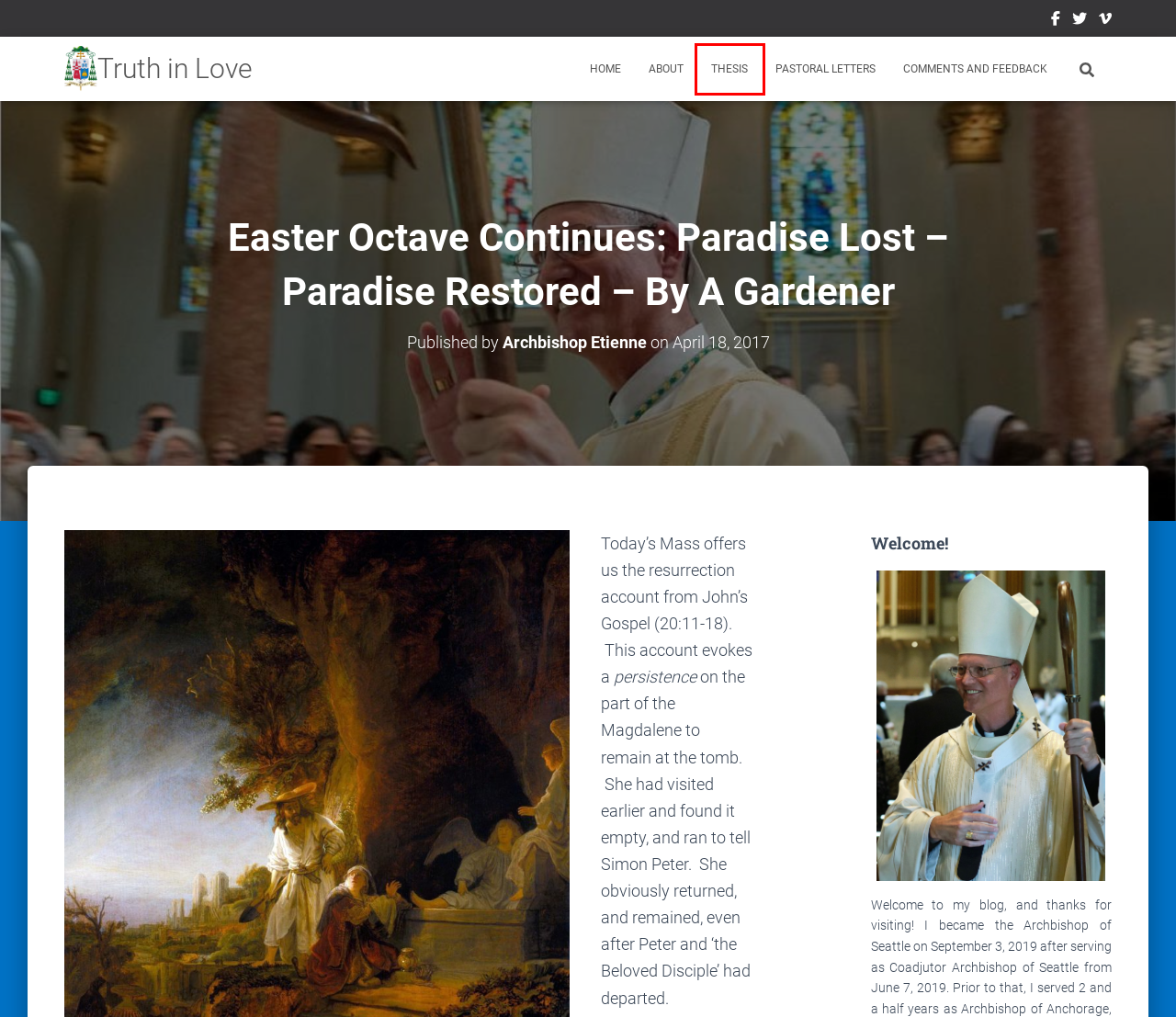Review the screenshot of a webpage that includes a red bounding box. Choose the most suitable webpage description that matches the new webpage after clicking the element within the red bounding box. Here are the candidates:
A. Archbishop Etienne - Truth in Love
B. Pastoral Letters - Truth in Love
C. Truth in Love - Reflecting the Good News of Christ
D. The Holy See
E. Comments and Feedback - Truth in Love
F. Thesis - Truth in Love
G. About - Truth in Love
H. Care For God’s Creation - Truth in Love

F